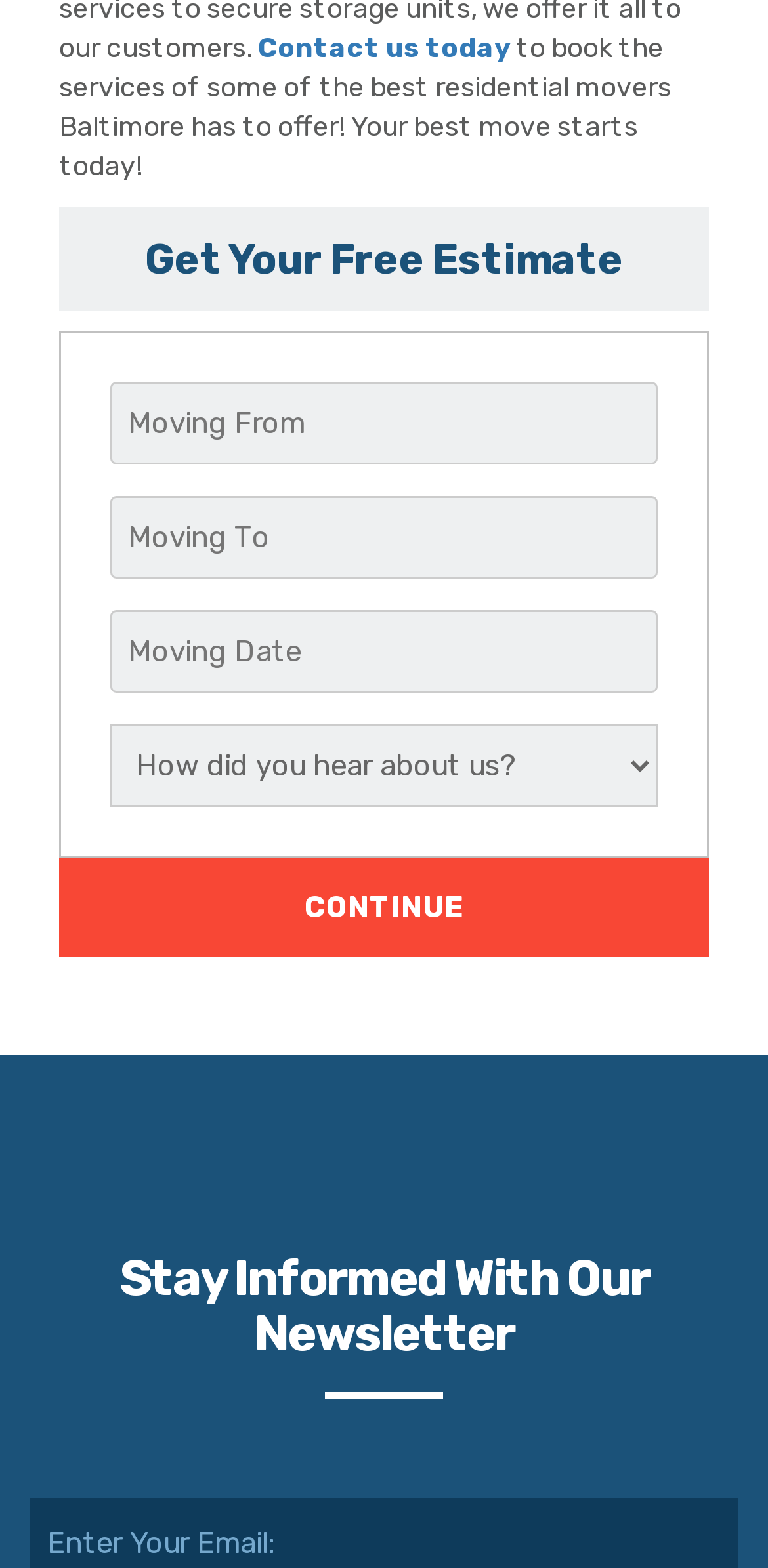Refer to the image and provide an in-depth answer to the question: 
What action can be taken by clicking the 'Contact us today' link?

The link 'Contact us today' is located at the top of the page, suggesting that clicking on it will allow the user to contact the company, likely to inquire about their services.